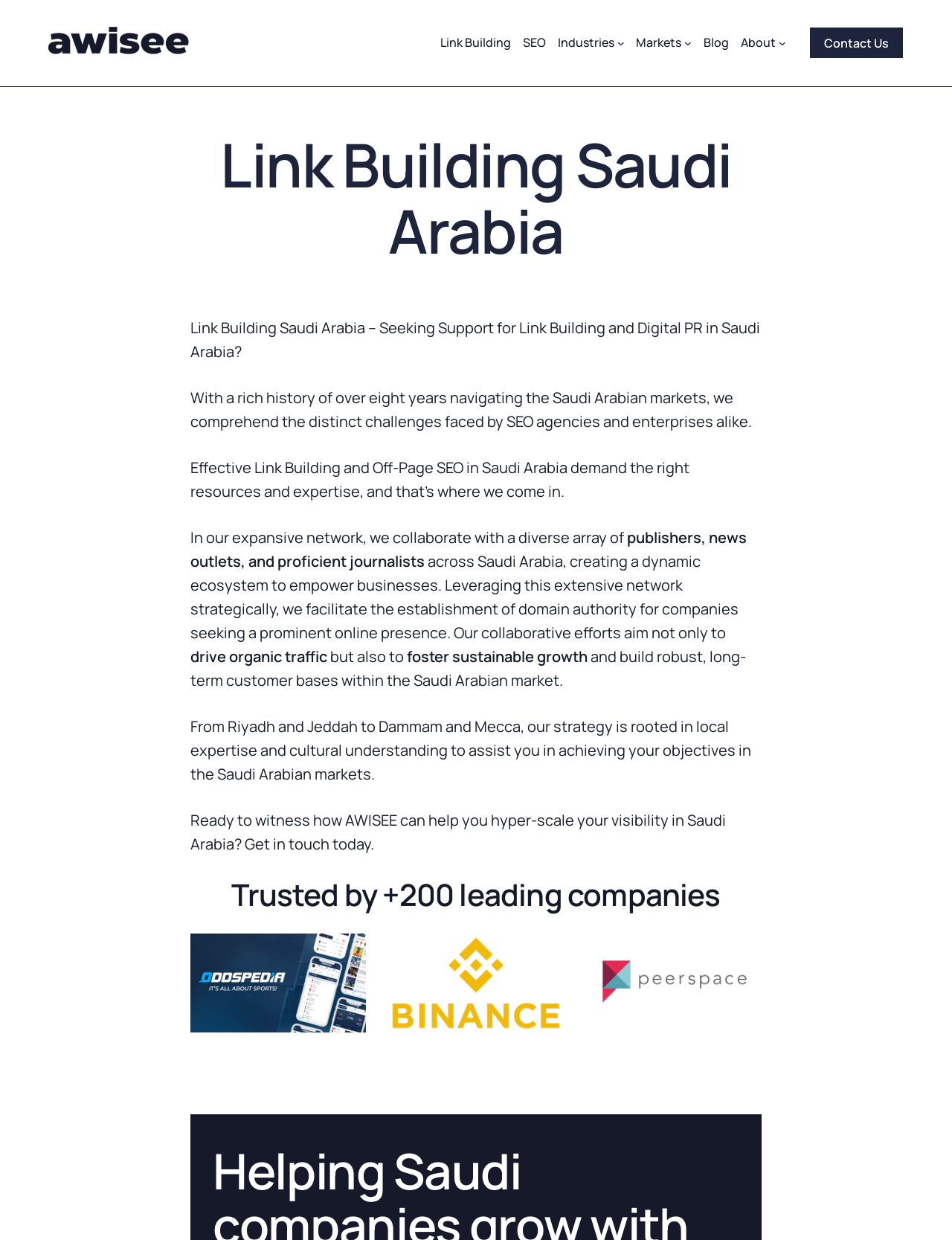Identify the bounding box coordinates of the area that should be clicked in order to complete the given instruction: "Click the 'About' link". The bounding box coordinates should be four float numbers between 0 and 1, i.e., [left, top, right, bottom].

[0.778, 0.027, 0.815, 0.042]